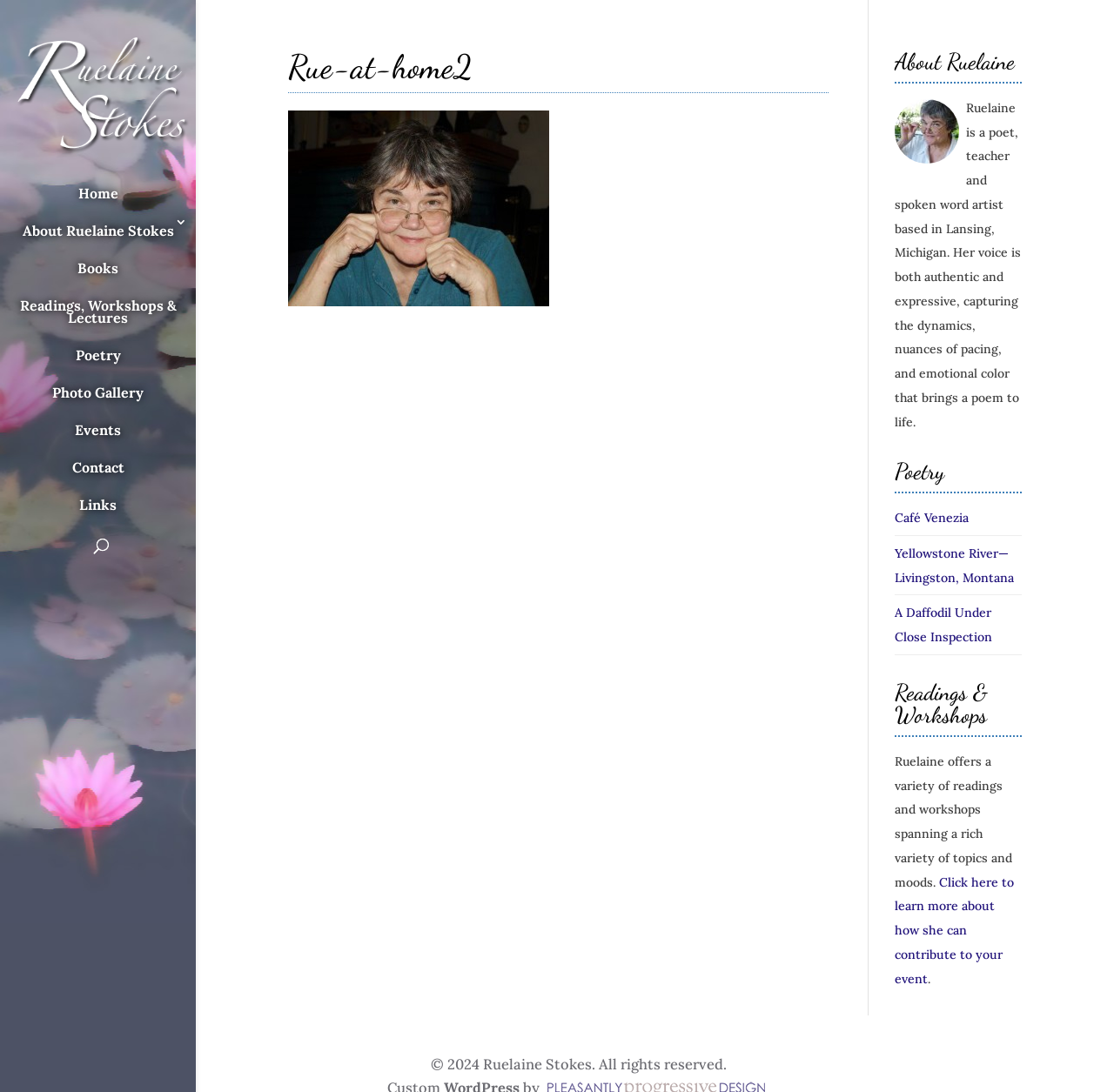Provide the bounding box coordinates of the UI element this sentence describes: "About Ruelaine Stokes".

[0.0, 0.198, 0.184, 0.232]